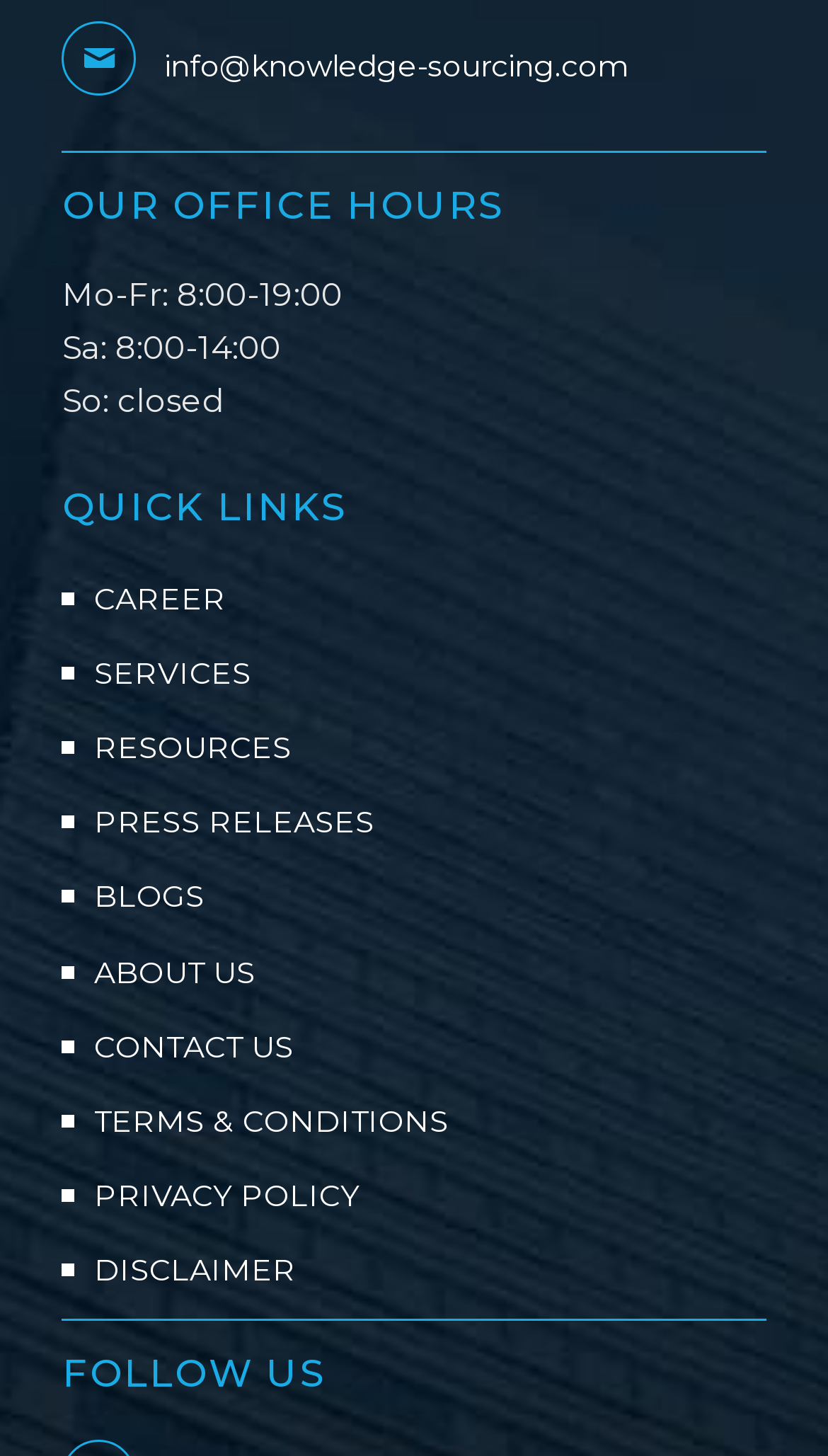Kindly determine the bounding box coordinates of the area that needs to be clicked to fulfill this instruction: "Contact us".

[0.113, 0.705, 0.354, 0.732]